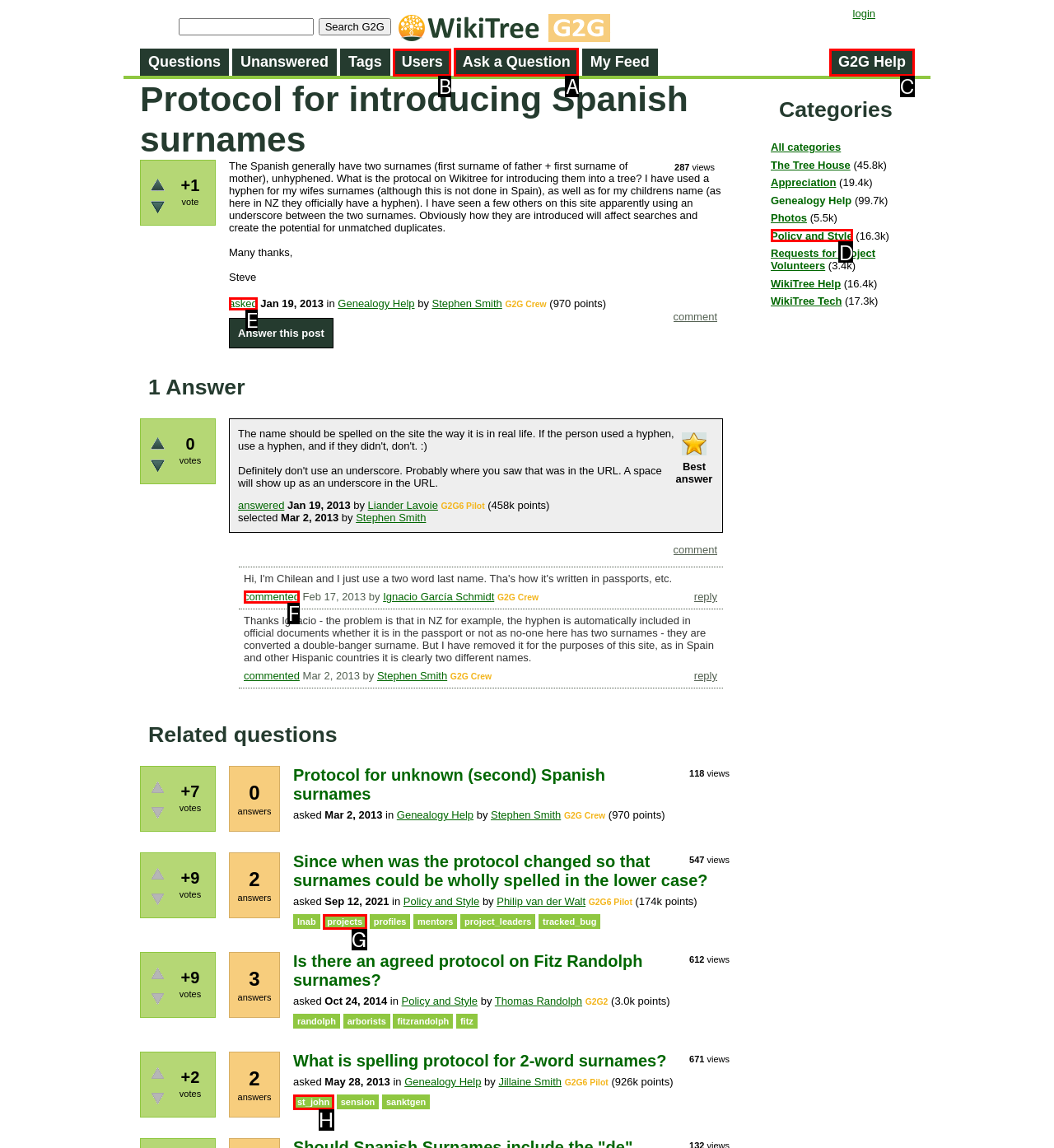Specify which UI element should be clicked to accomplish the task: Ask a Question. Answer with the letter of the correct choice.

A